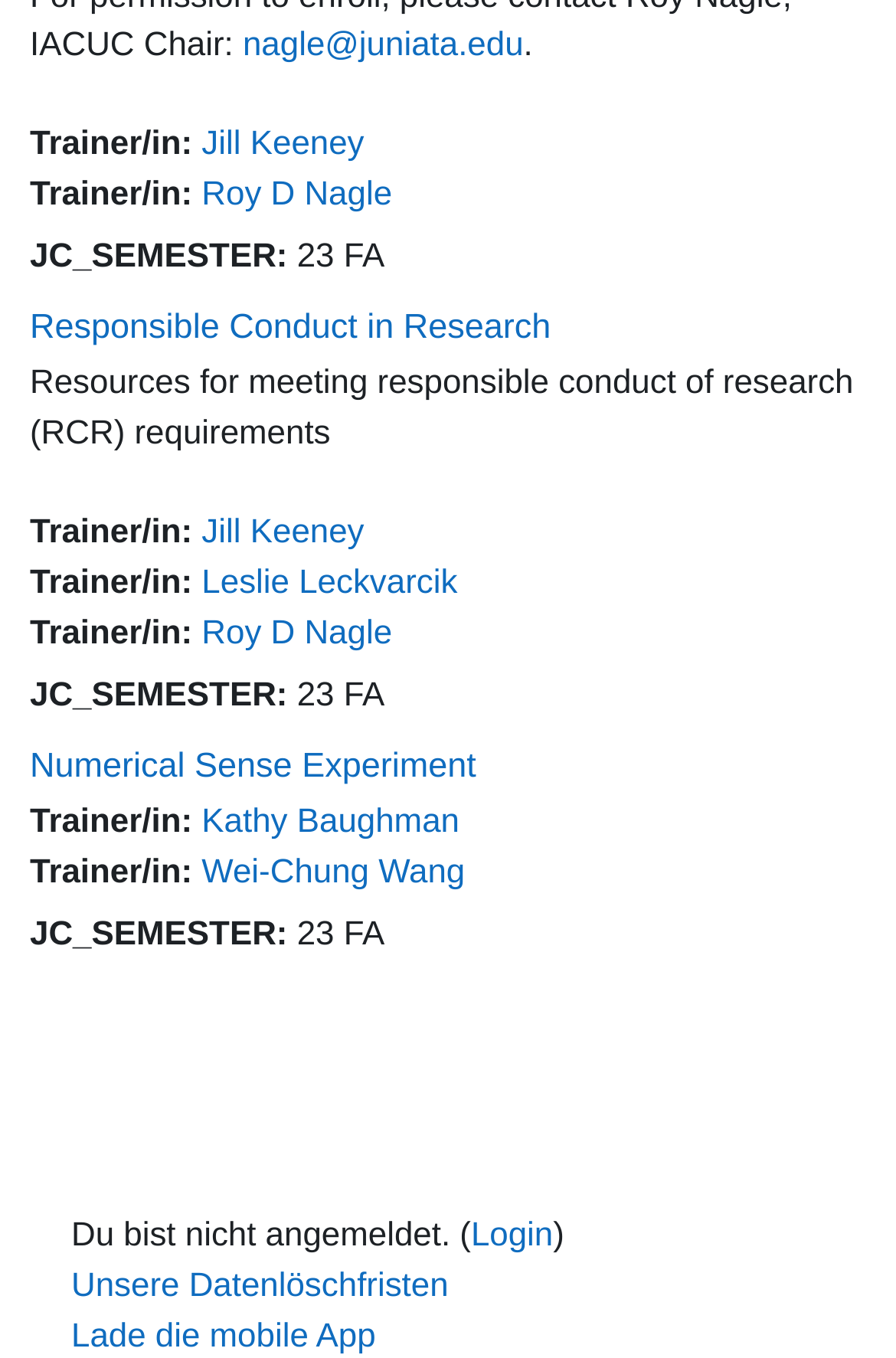What is the trainer's name for the 'Responsible Conduct in Research' course?
Using the image as a reference, give an elaborate response to the question.

I found the heading 'Responsible Conduct in Research' and then looked for the trainer's name, which is 'Jill Keeney'.